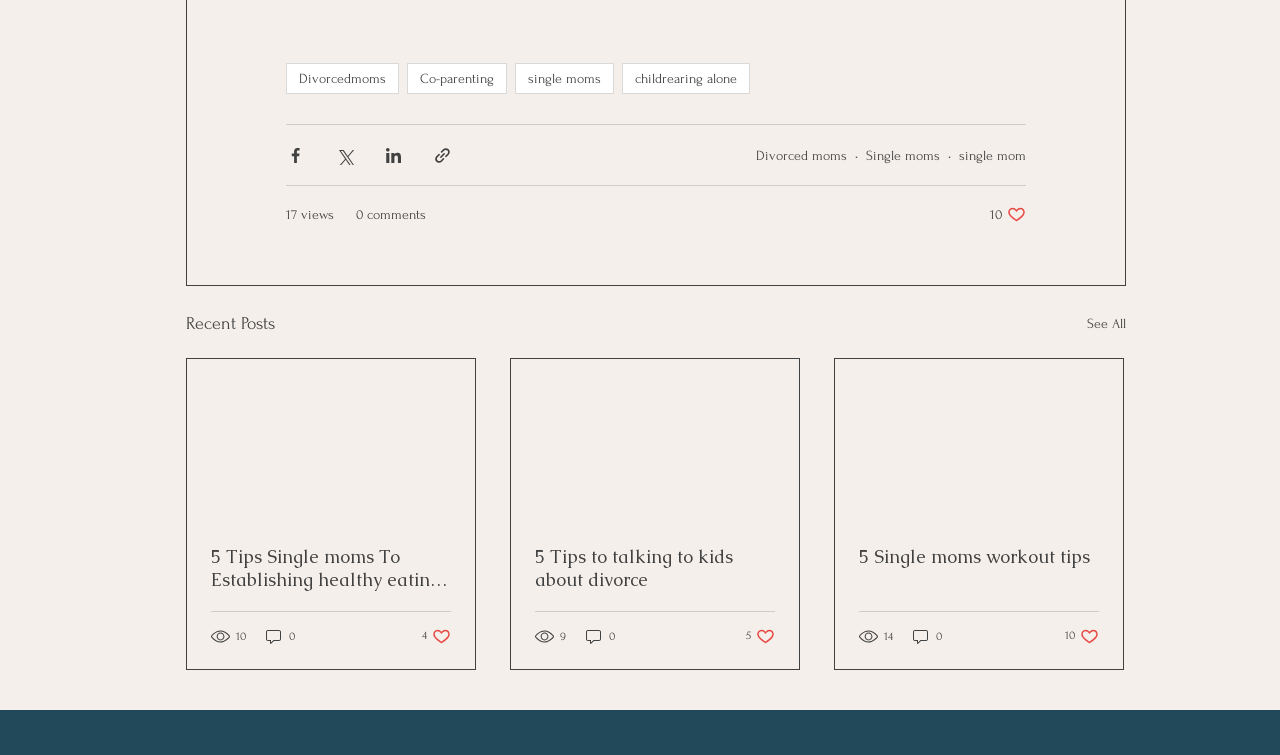Please identify the coordinates of the bounding box that should be clicked to fulfill this instruction: "Like the post with 10 views".

[0.33, 0.83, 0.352, 0.855]